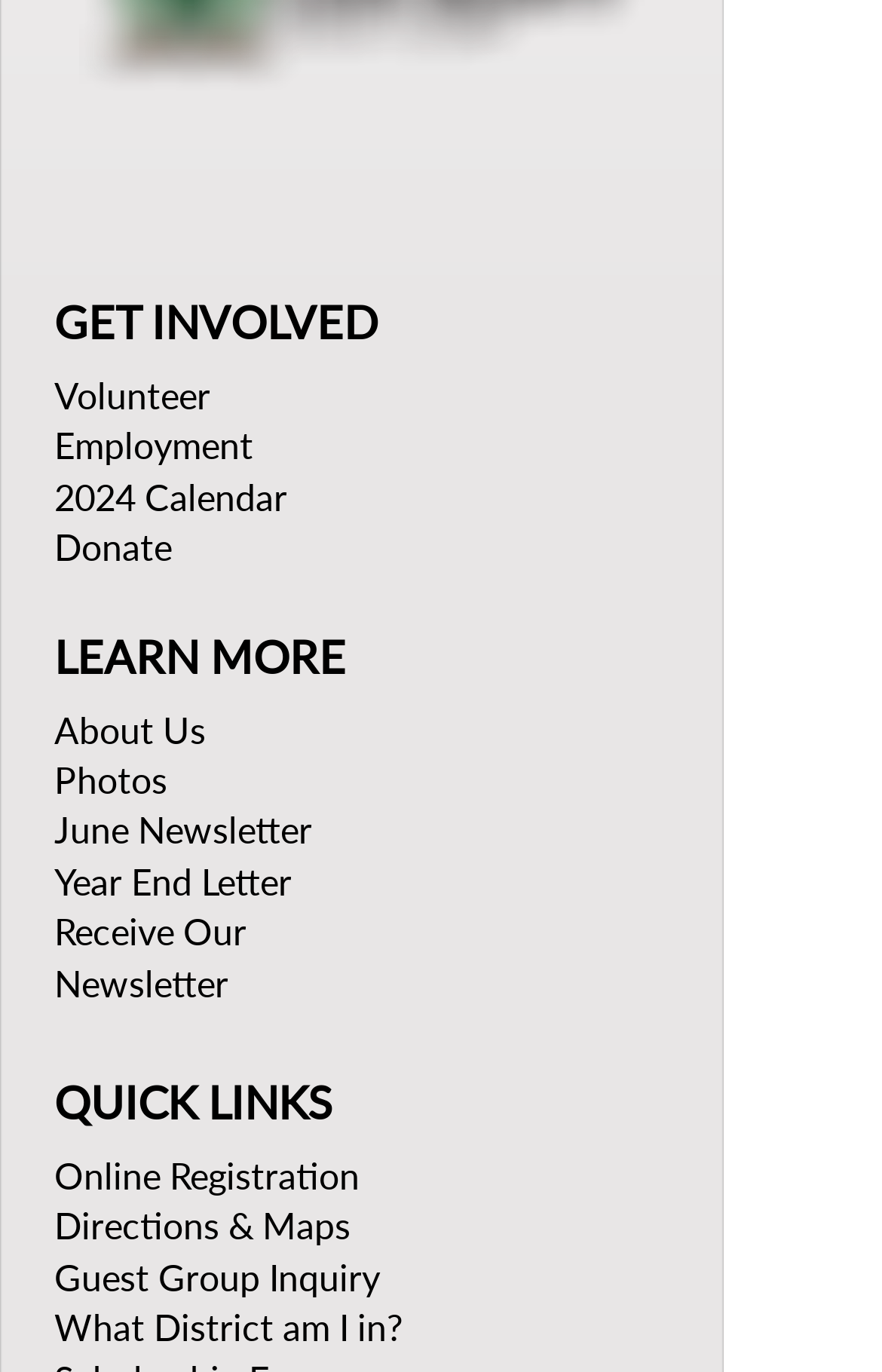Please find the bounding box coordinates of the section that needs to be clicked to achieve this instruction: "Read the June newsletter".

[0.062, 0.589, 0.354, 0.621]